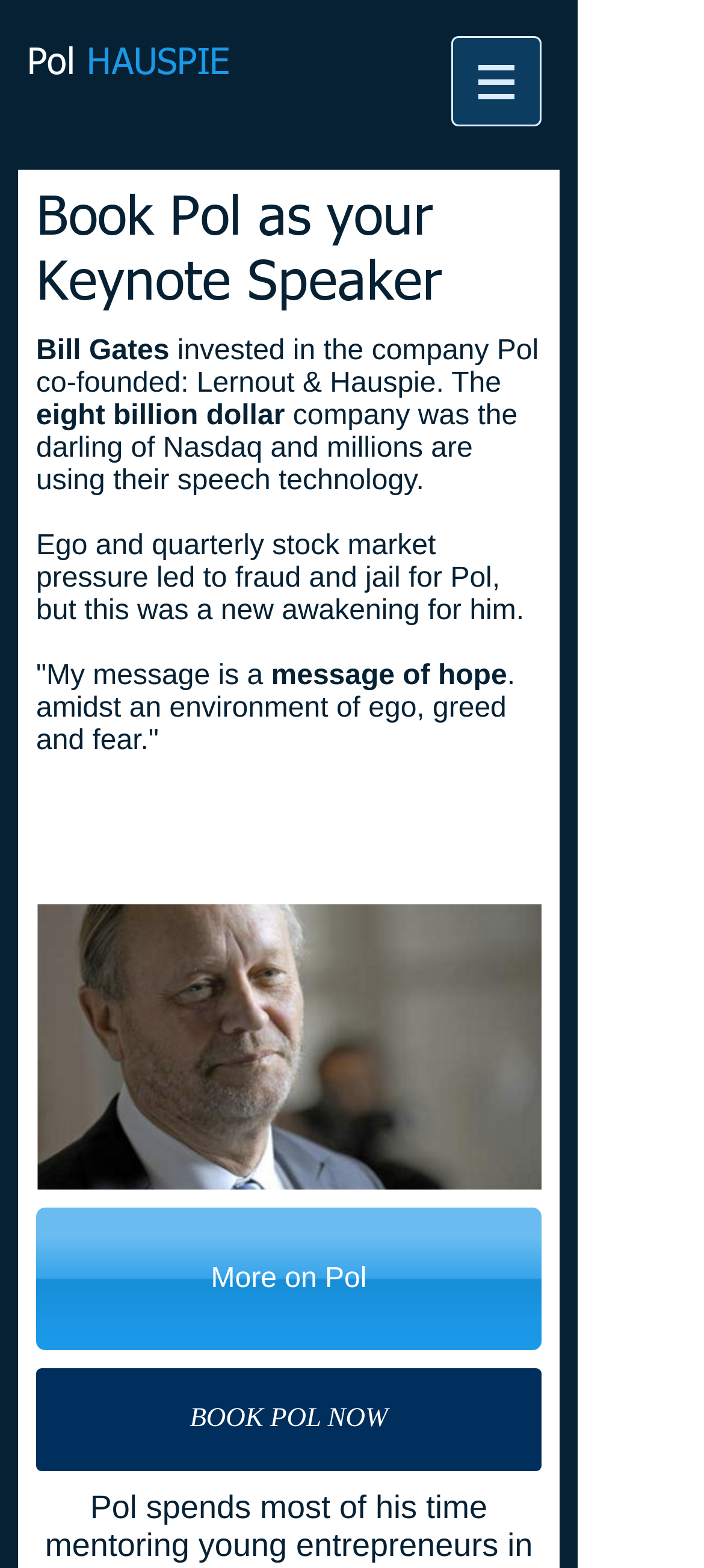Provide an in-depth caption for the contents of the webpage.

The webpage is about Pol Hauspie, with a prominent heading "Pol HAUSPIE" at the top left corner. Below this heading, there is a link with the same text. 

On the top right corner, there is a navigation menu labeled "Site" with a button that has a popup menu, accompanied by an image. 

Further down, there is a heading "Book Pol as your Keynote Speaker" at the top left of the main content area. Below this heading, there are several paragraphs of text that describe Pol's background, including his experience with a company that was invested in by Bill Gates, and his subsequent journey. The text also mentions a message of hope amidst an environment of ego, greed, and fear.

To the right of the text, there is an image, which is a screenshot taken on December 9, 2015. 

At the bottom of the main content area, there are two links: "More on Pol" and "BOOK POL NOW", which are likely calls to action for visitors to learn more about Pol or book him as a speaker.